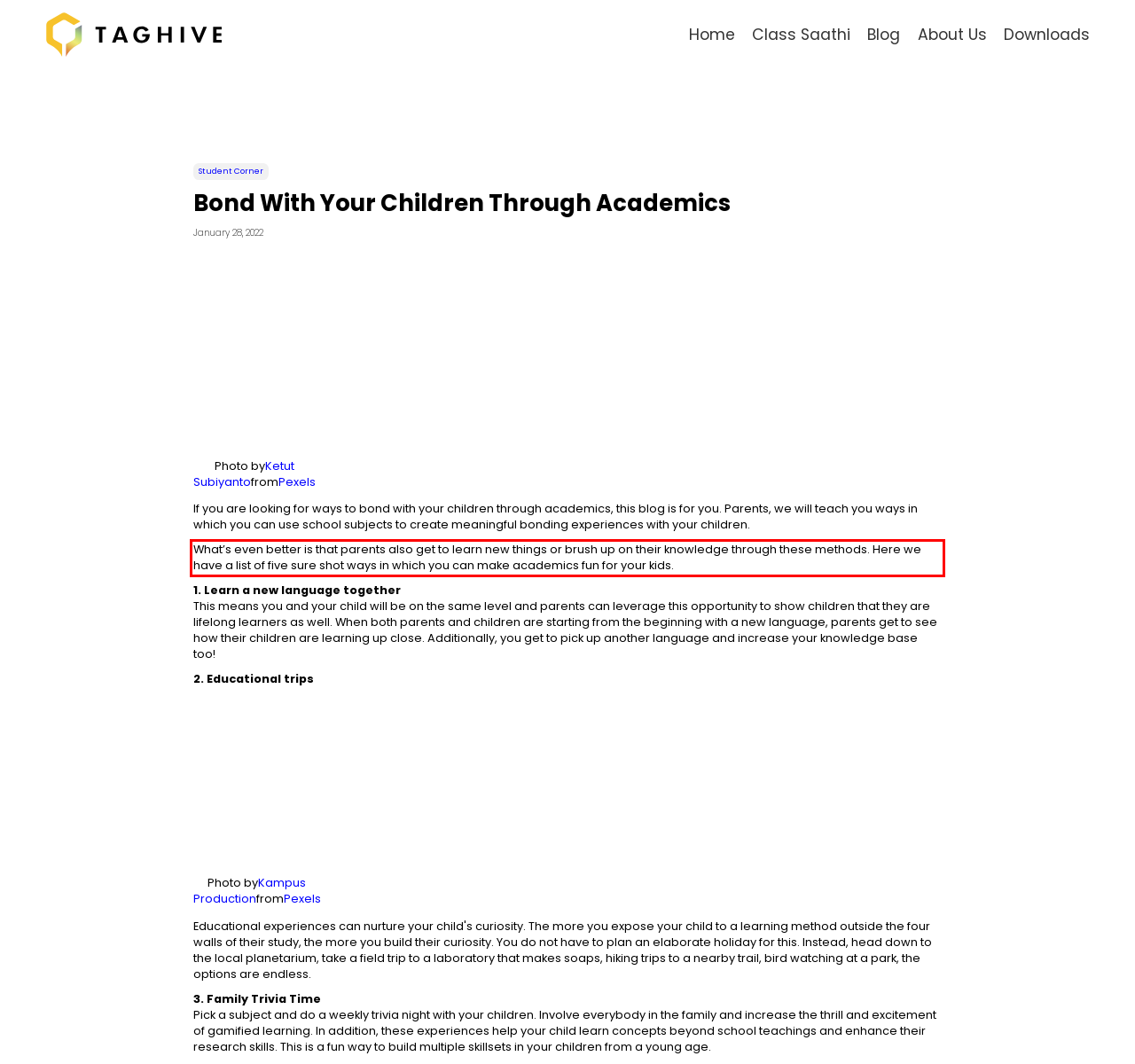You are provided with a screenshot of a webpage that includes a red bounding box. Extract and generate the text content found within the red bounding box.

What’s even better is that parents also get to learn new things or brush up on their knowledge through these methods. Here we have a list of five sure shot ways in which you can make academics fun for your kids.